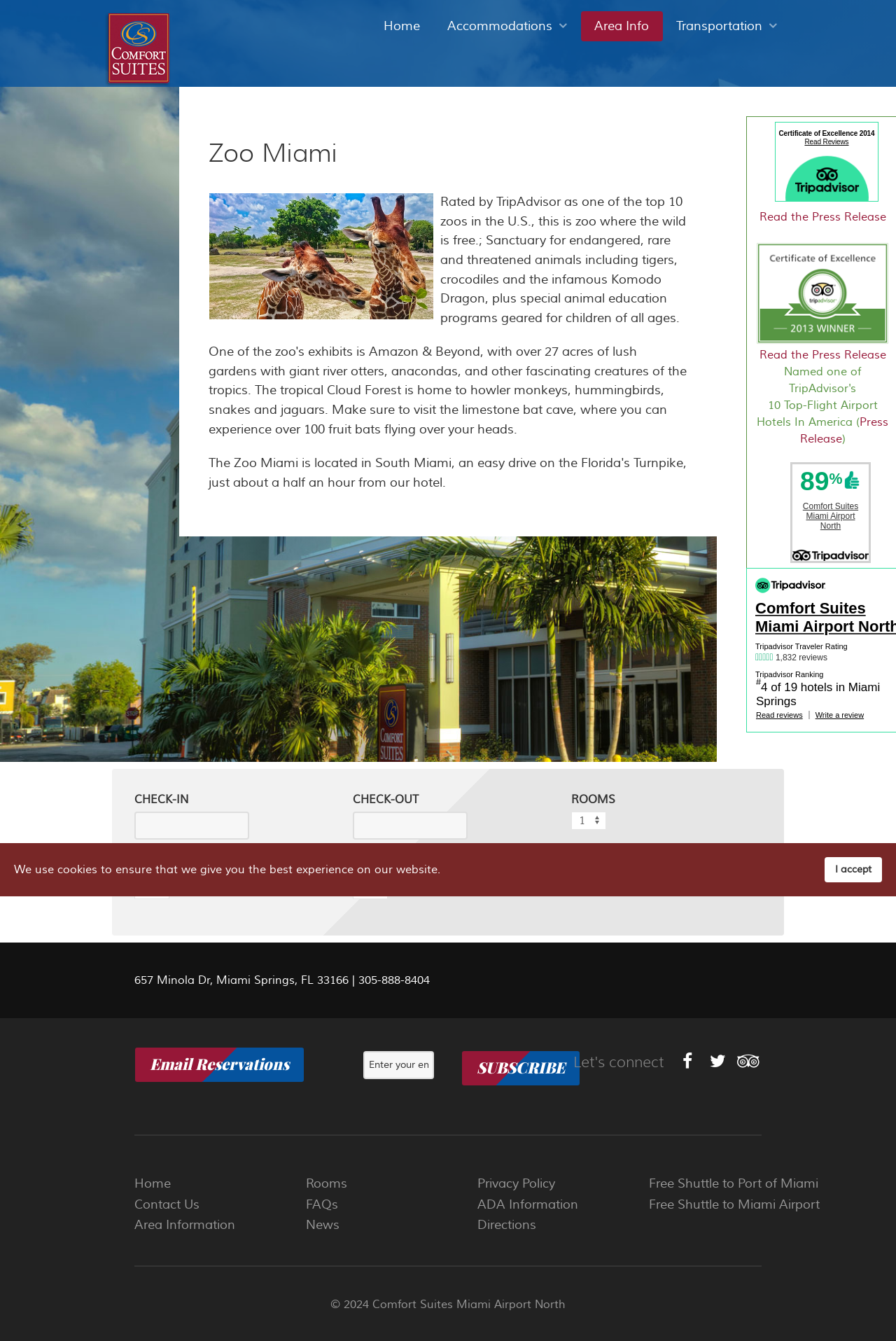What is the rating of Comfort Suites Miami Airport North?
Answer the question with a detailed explanation, including all necessary information.

I found the rating by looking at the TripAdvisor Traveler Rating section, which shows the rating as 4 of 19.